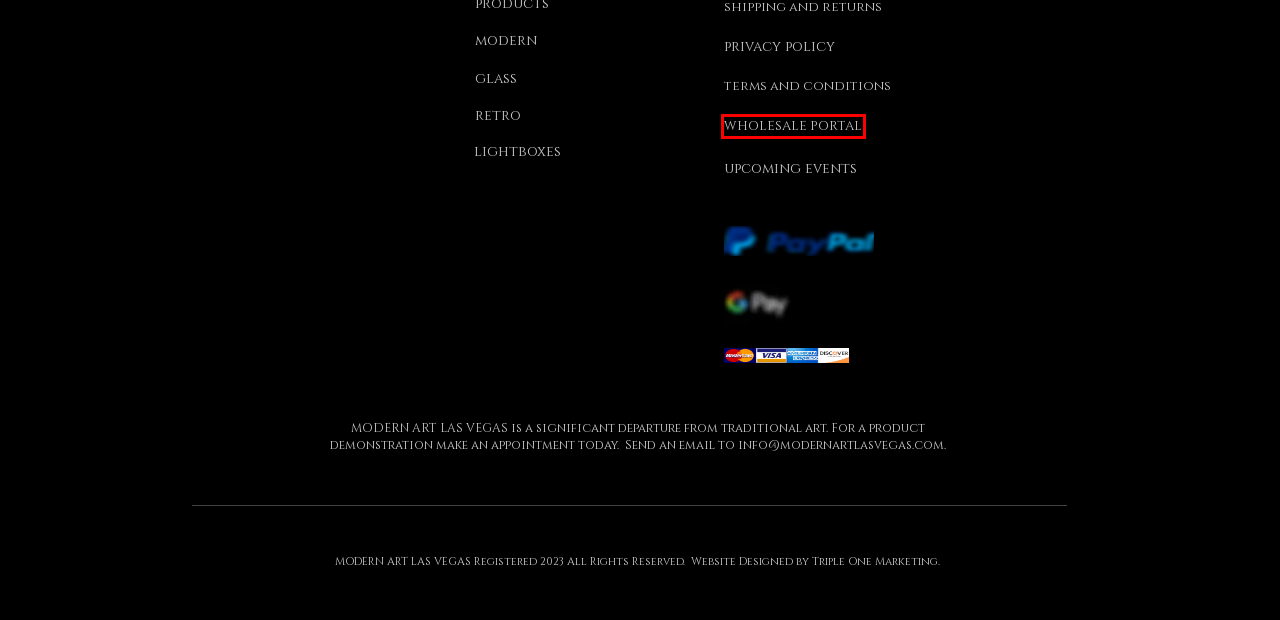You have a screenshot of a webpage with a red rectangle bounding box. Identify the best webpage description that corresponds to the new webpage after clicking the element within the red bounding box. Here are the candidates:
A. LIGHTBOXES | modernartlasvegas
B. TERMS OF USE
C. All Products | modernartlasvegas
D. eGIFT CARD | modernartlasvegas
E. LEASE | modernartlasvegas
F. B2BUSINESS
G. Las Vegas Market | Embrace the Opportunities for Your Retail Business
H. SHIPPING AND RETURNS

F